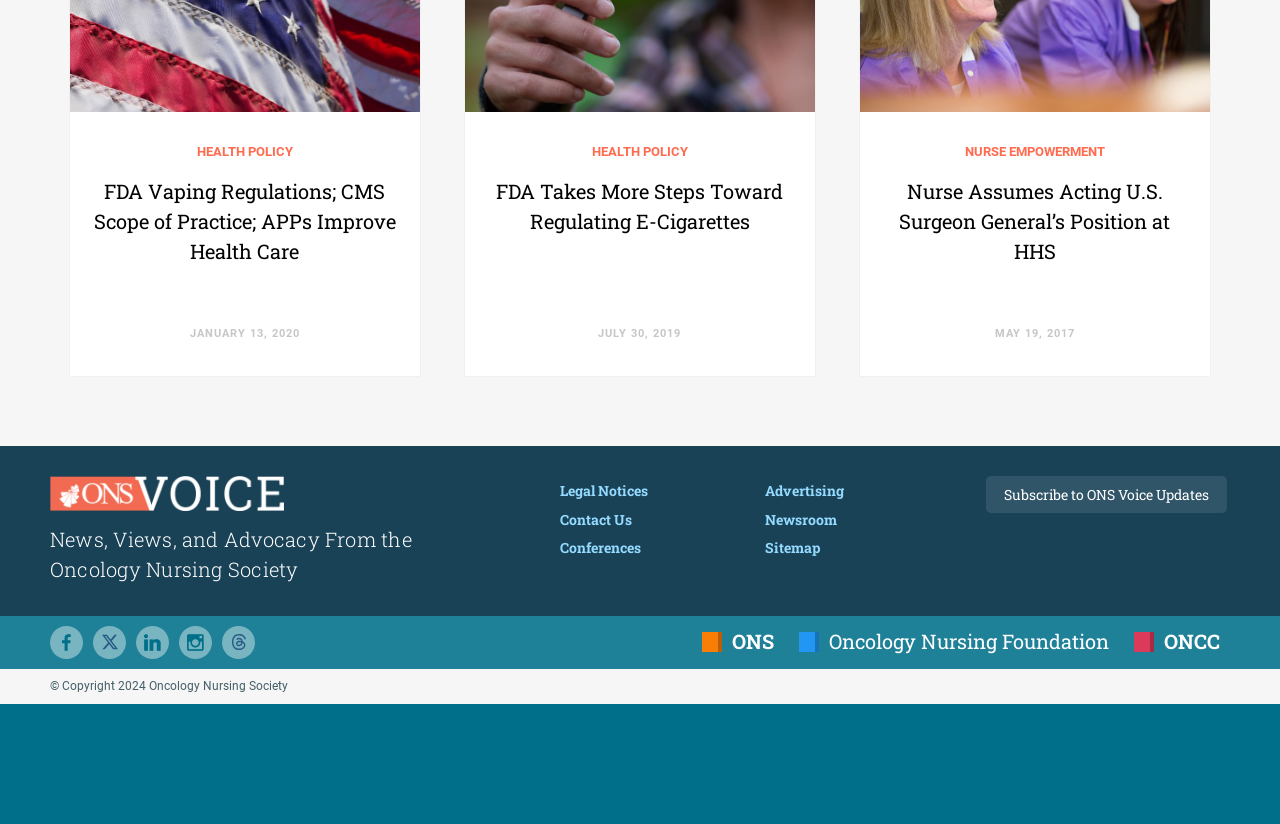What is the purpose of the 'Subscribe to ONS Voice Updates' button?
Refer to the image and provide a one-word or short phrase answer.

To subscribe to updates